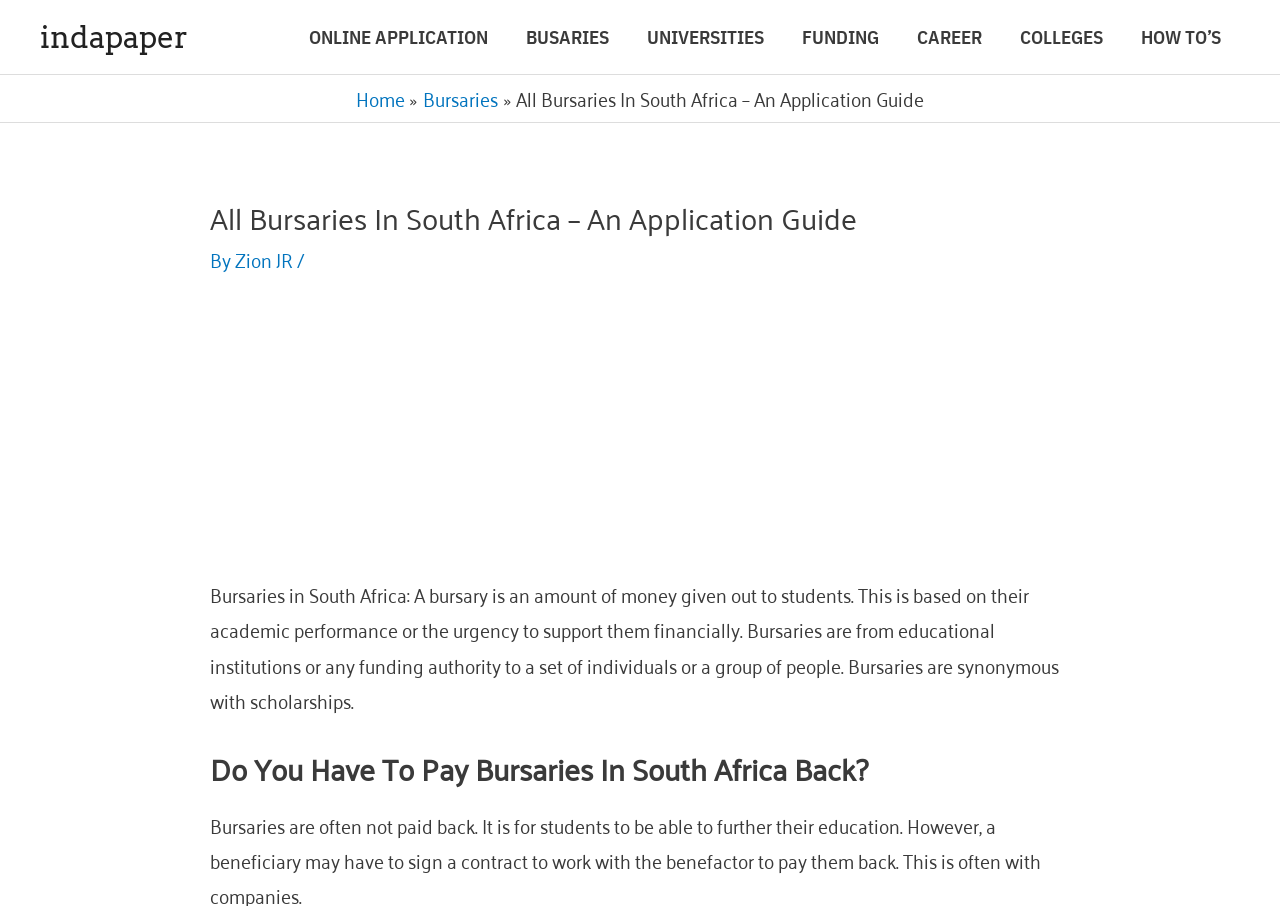Identify the bounding box coordinates of the section to be clicked to complete the task described by the following instruction: "visit Home page". The coordinates should be four float numbers between 0 and 1, formatted as [left, top, right, bottom].

[0.278, 0.088, 0.316, 0.127]